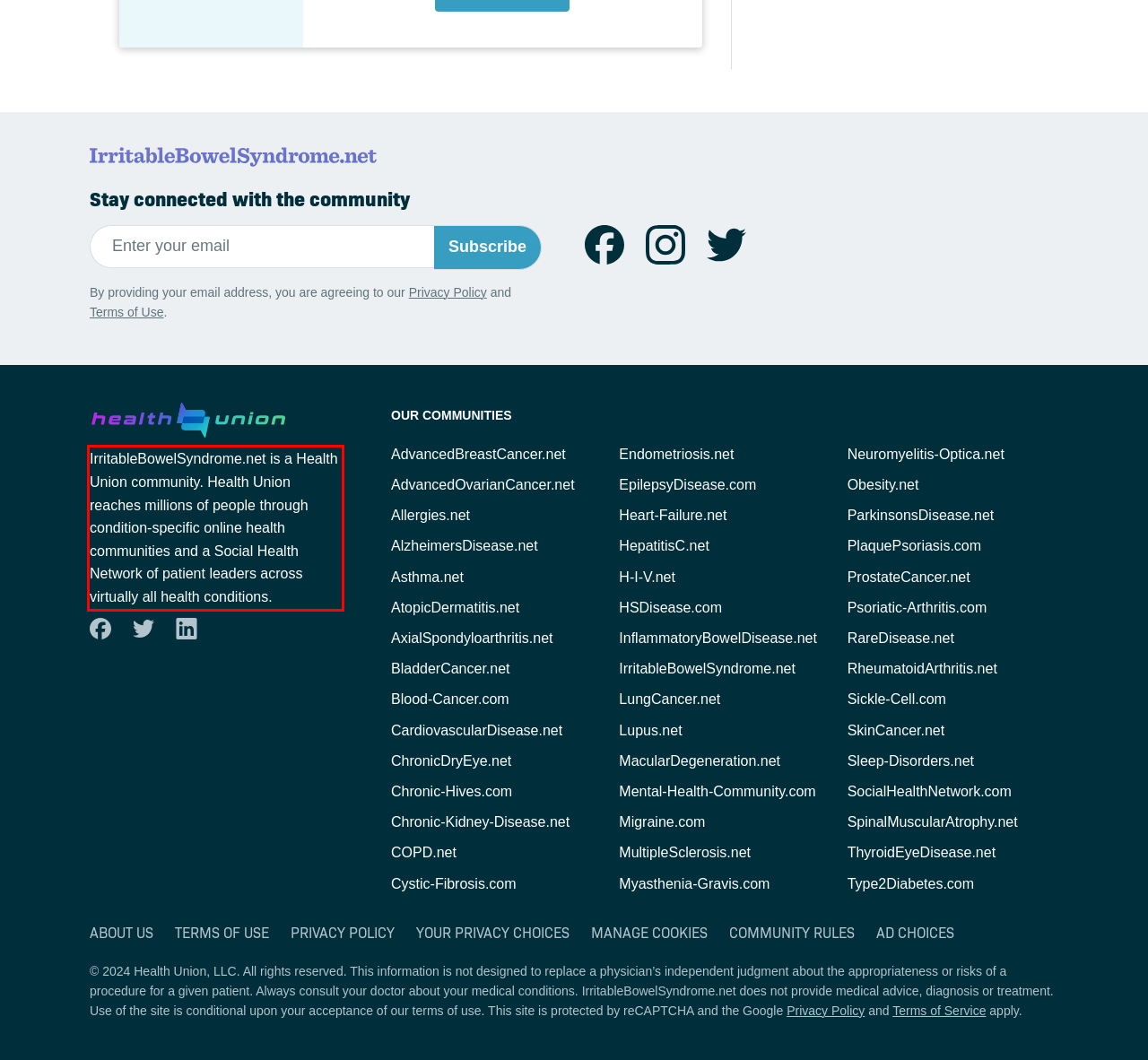Examine the webpage screenshot and use OCR to recognize and output the text within the red bounding box.

IrritableBowelSyndrome.net is a Health Union community. Health Union reaches millions of people through condition-specific online health communities and a Social Health Network of patient leaders across virtually all health conditions.